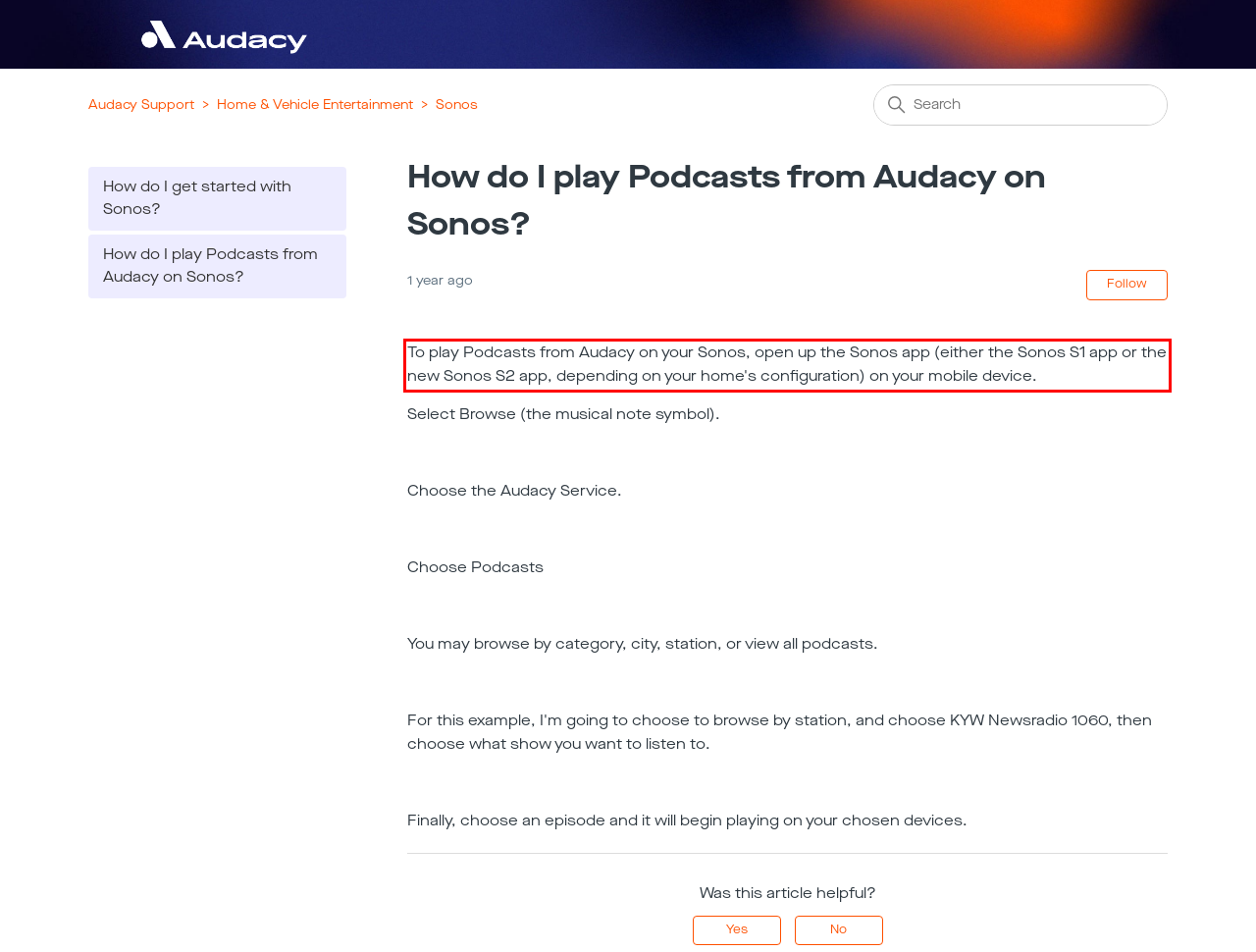There is a UI element on the webpage screenshot marked by a red bounding box. Extract and generate the text content from within this red box.

To play Podcasts from Audacy on your Sonos, open up the Sonos app (either the Sonos S1 app or the new Sonos S2 app, depending on your home's configuration) on your mobile device.